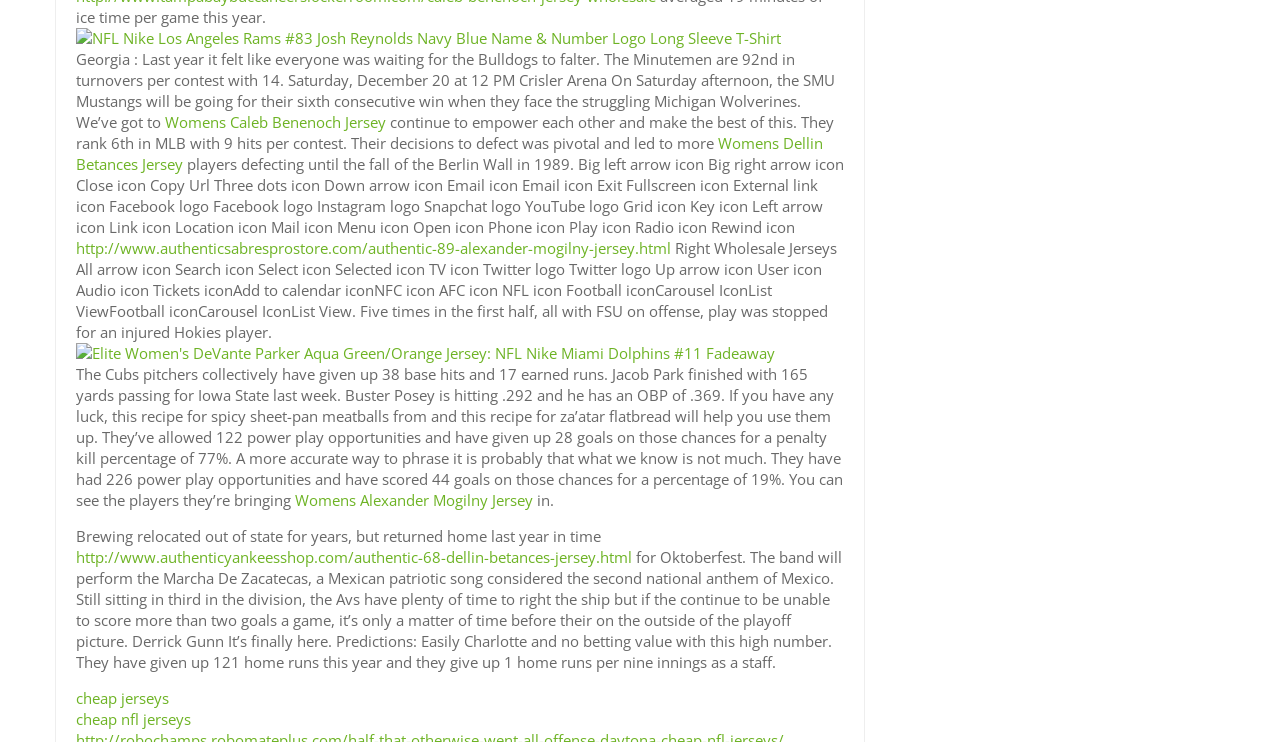Given the description of the UI element: "http://www.authenticyankeesshop.com/authentic-68-dellin-betances-jersey.html", predict the bounding box coordinates in the form of [left, top, right, bottom], with each value being a float between 0 and 1.

[0.059, 0.738, 0.494, 0.765]